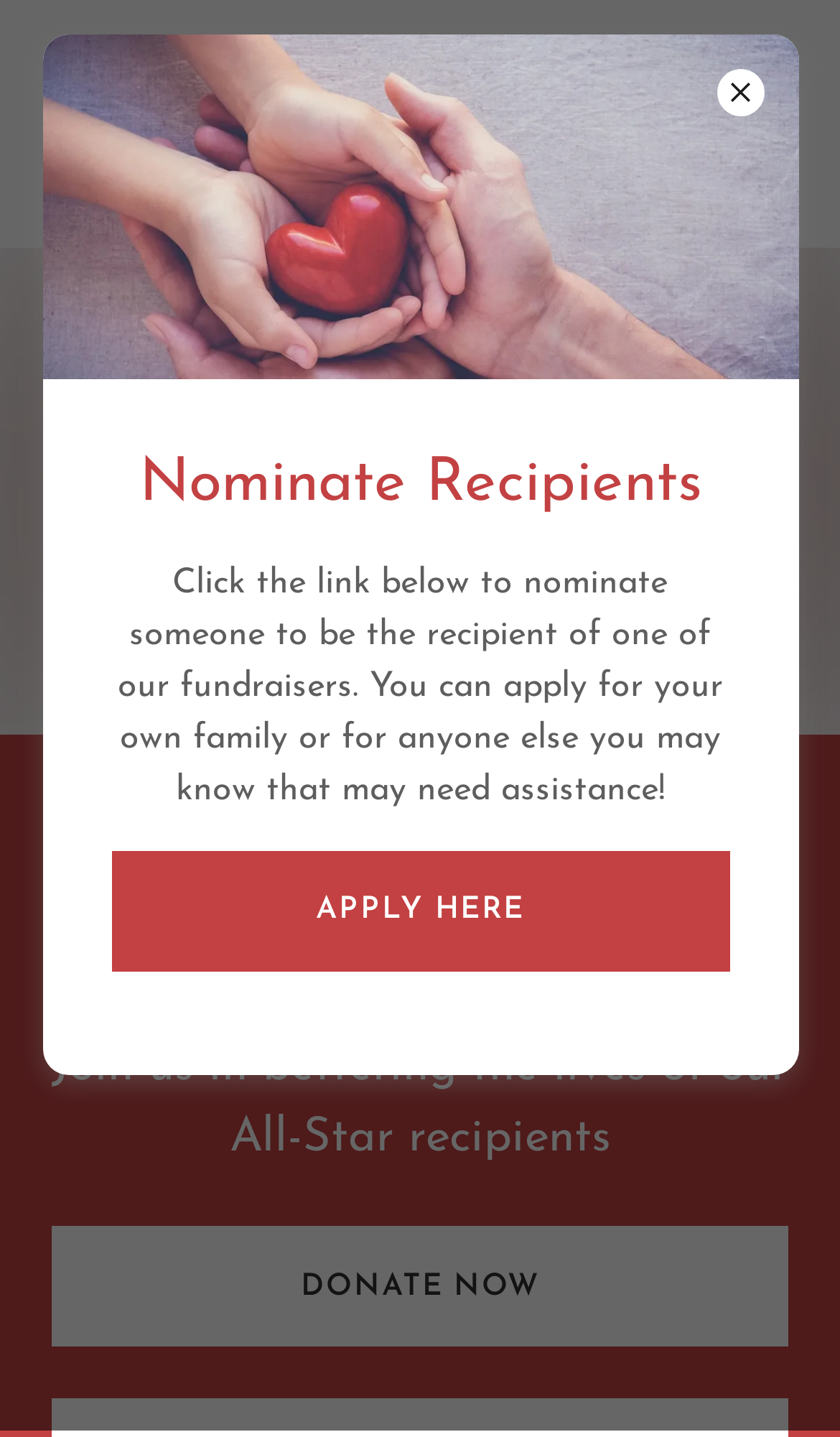Please find and generate the text of the main heading on the webpage.

FIGHTING FOR KIDS BATTLING CHILDHOOD ILLNESS